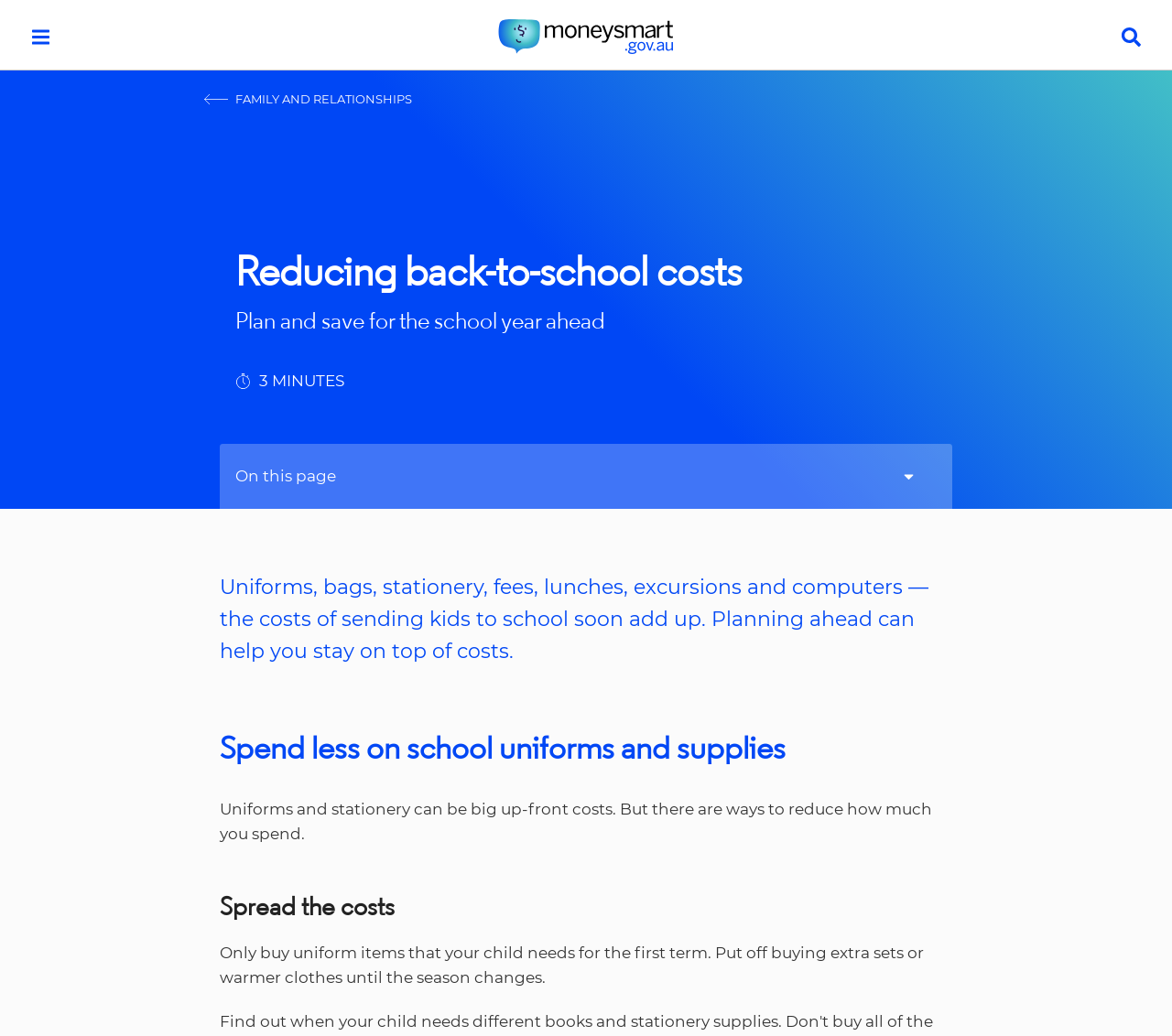Using the details from the image, please elaborate on the following question: What are some of the costs associated with sending kids to school?

I found this answer by reading the introductory text on the webpage which lists out the various costs associated with sending kids to school.